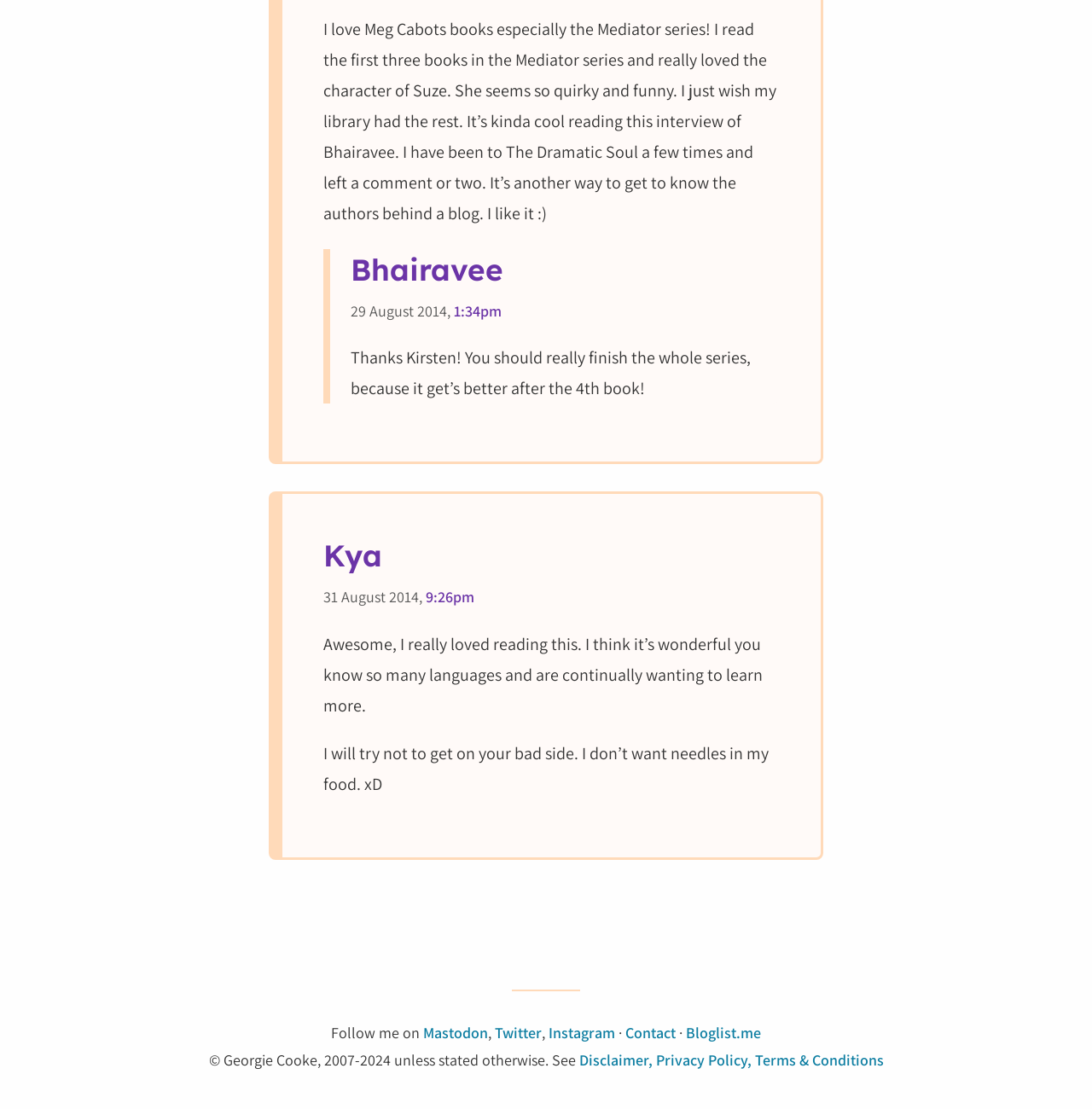Please specify the bounding box coordinates of the clickable region to carry out the following instruction: "Contact Georgie Cooke". The coordinates should be four float numbers between 0 and 1, in the format [left, top, right, bottom].

[0.573, 0.922, 0.619, 0.94]